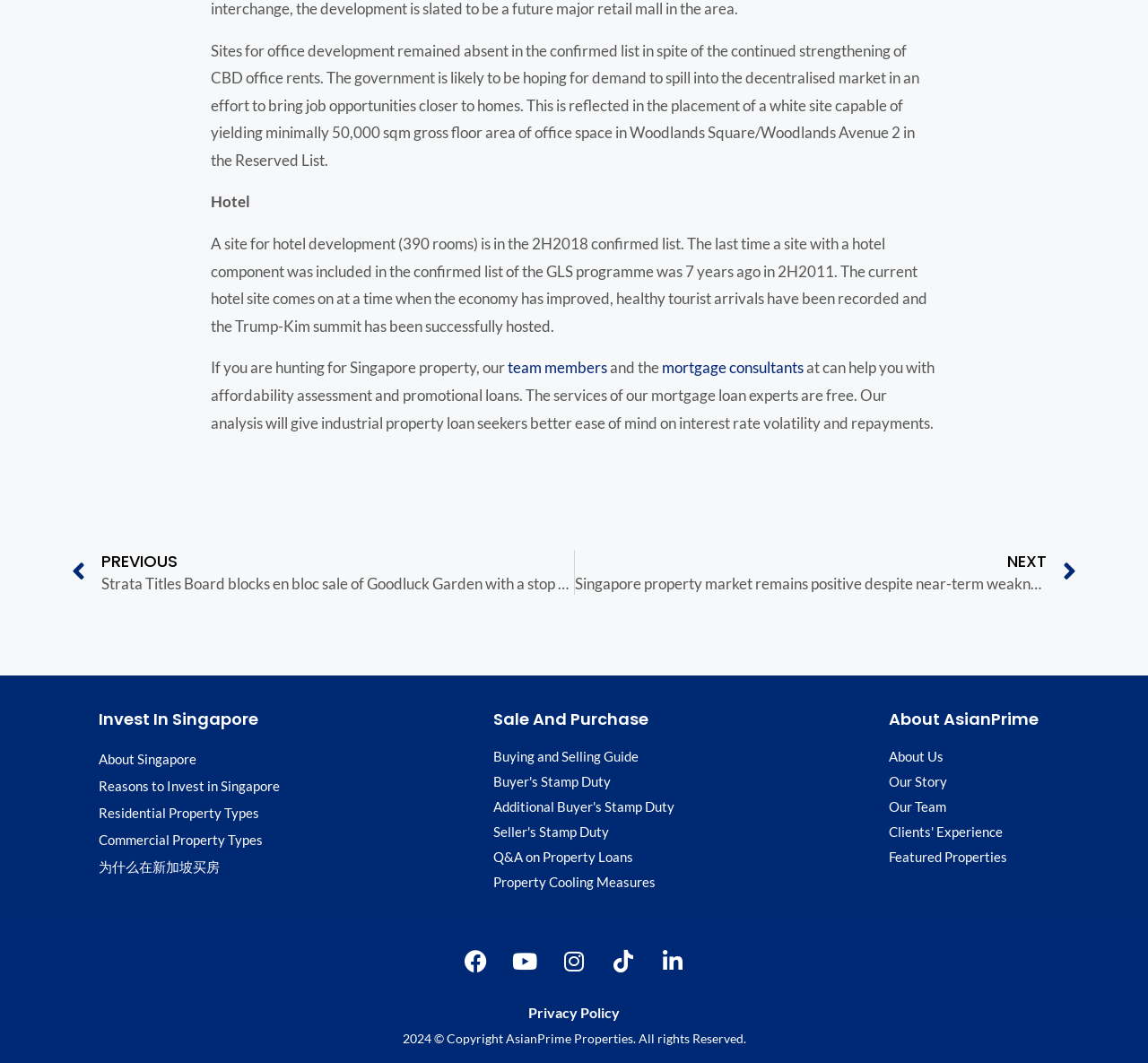Identify the bounding box coordinates of the region that should be clicked to execute the following instruction: "Read about 'Reasons to Invest in Singapore'".

[0.086, 0.727, 0.398, 0.752]